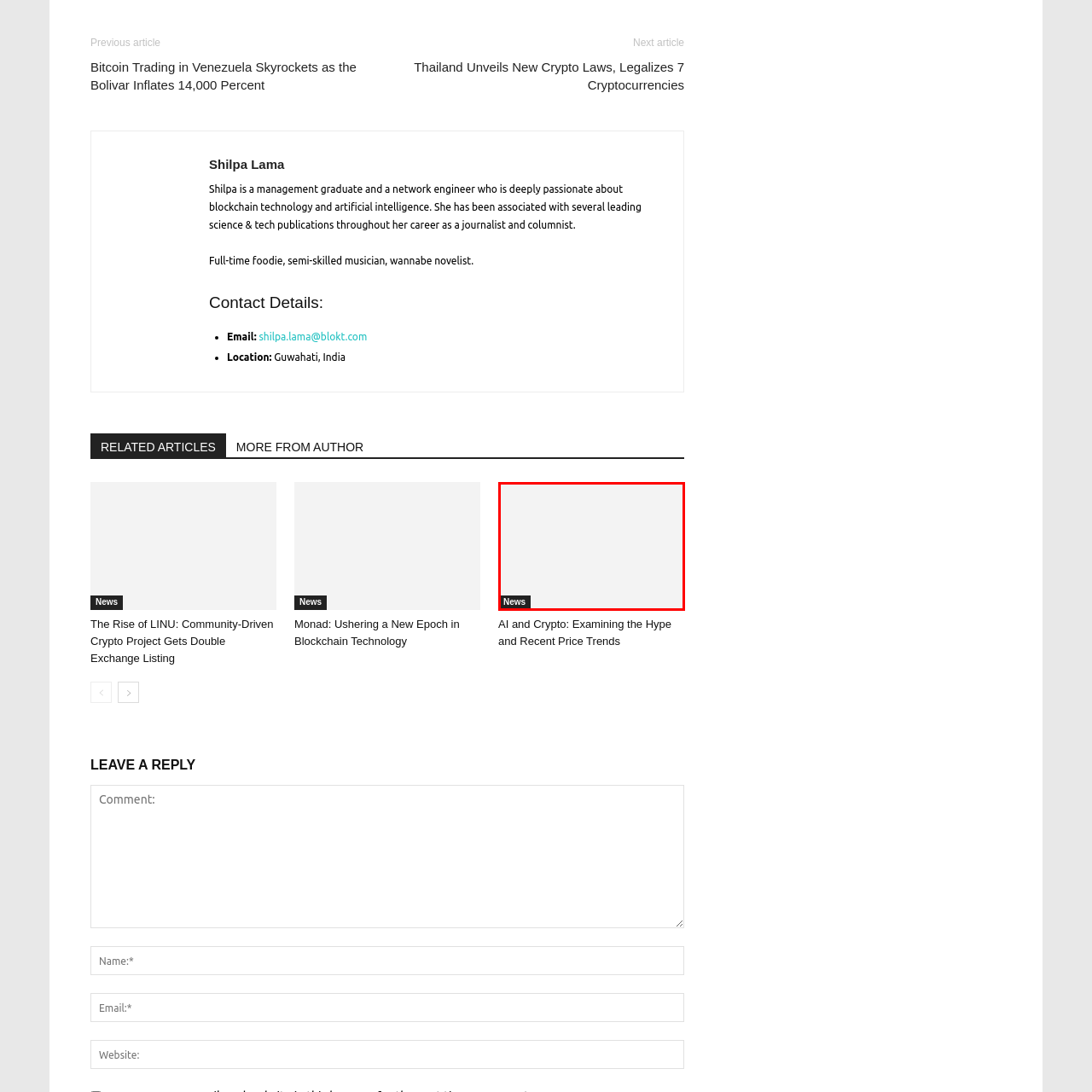Articulate a detailed description of the image enclosed by the red outline.

The image features a neatly designed button labeled "News," situated in a simple black rectangle against a light background. This button serves as an interactive element, likely directing users to the latest articles or updates in the realm of cryptocurrency and blockchain technology. It is part of a user interface aimed at providing easy navigation to readers, facilitating access to current news and trends surrounding the rapidly evolving landscape of digital finance.